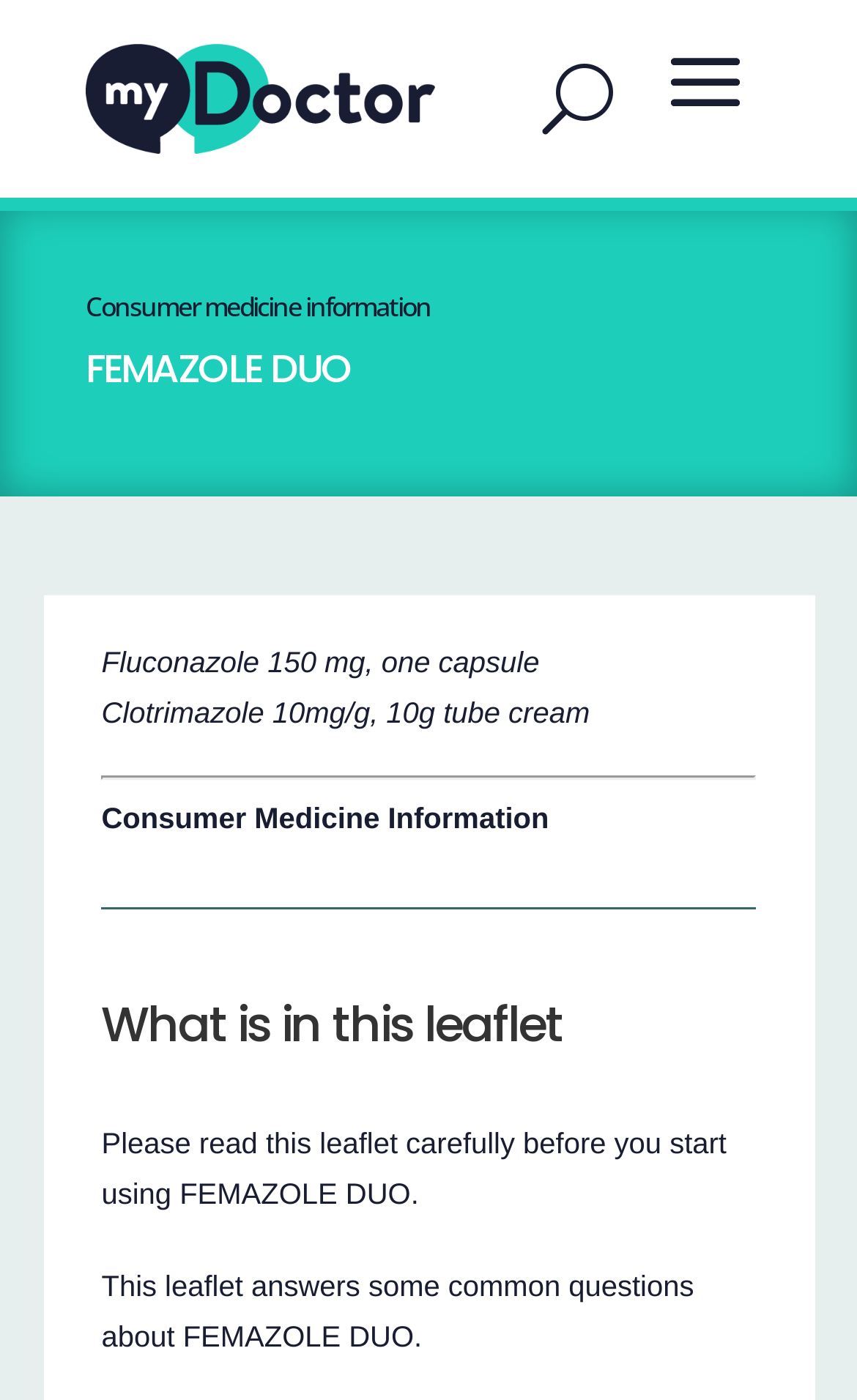What is the instruction given to the user before using FEMAZOLE DUO?
Please provide an in-depth and detailed response to the question.

I found the instruction given to the user as 'Please read this leaflet carefully before you start using FEMAZOLE DUO.' in the StaticText element with bounding box coordinates [0.118, 0.805, 0.848, 0.864]